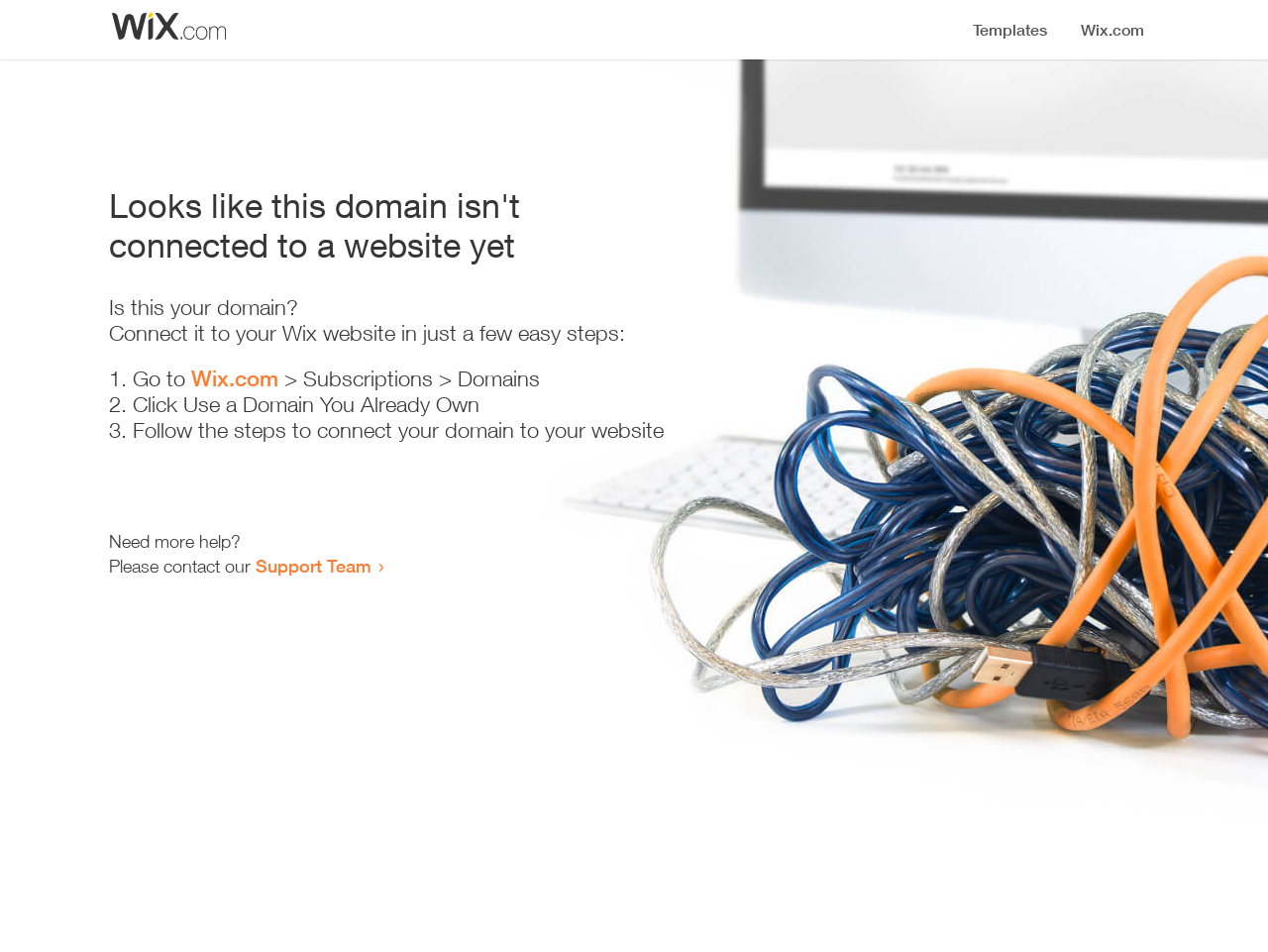What is the purpose of the webpage?
Refer to the image and answer the question using a single word or phrase.

Domain connection guide